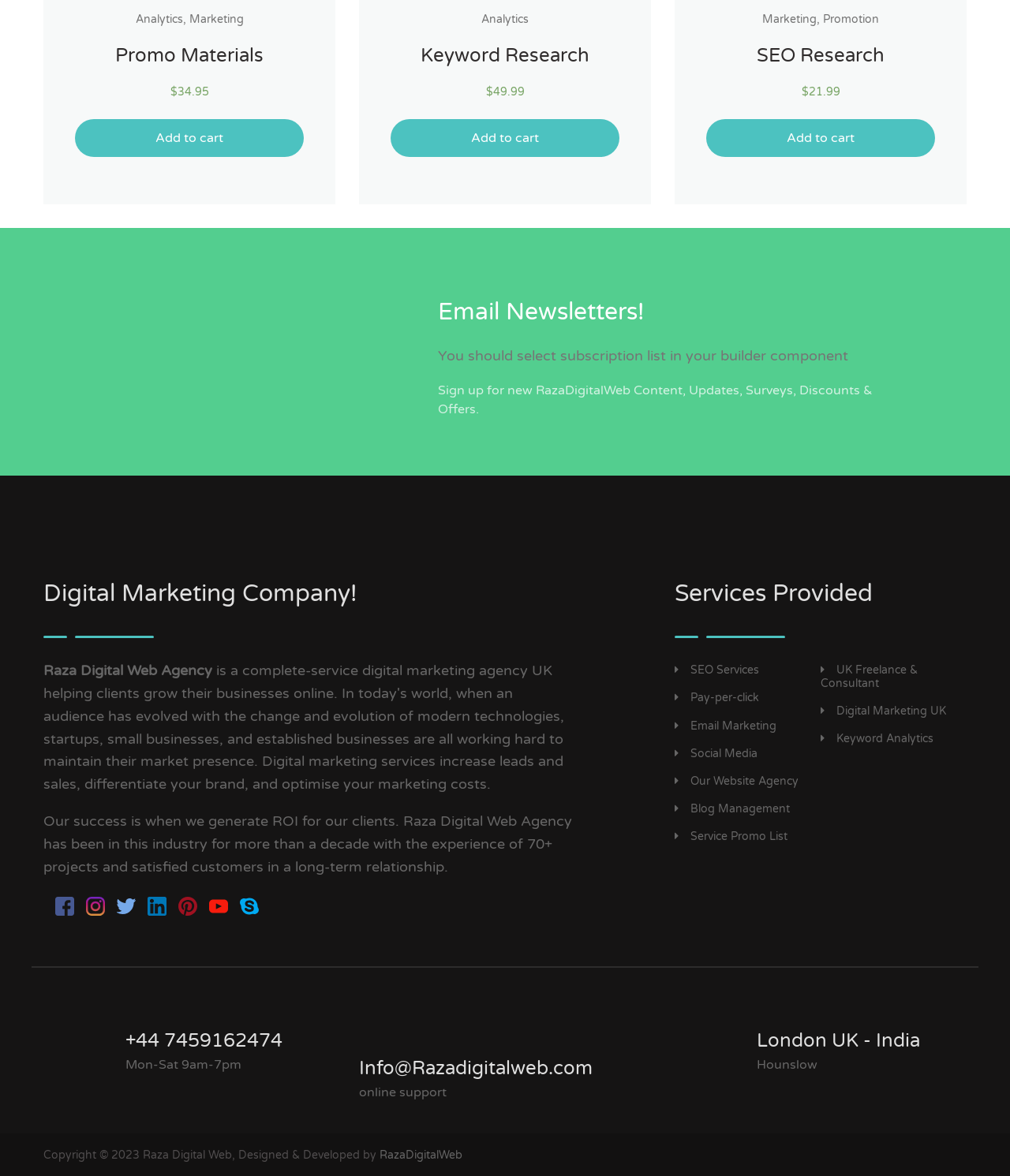Identify the bounding box coordinates of the region that should be clicked to execute the following instruction: "Click on 'SEO Research'".

[0.749, 0.038, 0.876, 0.057]